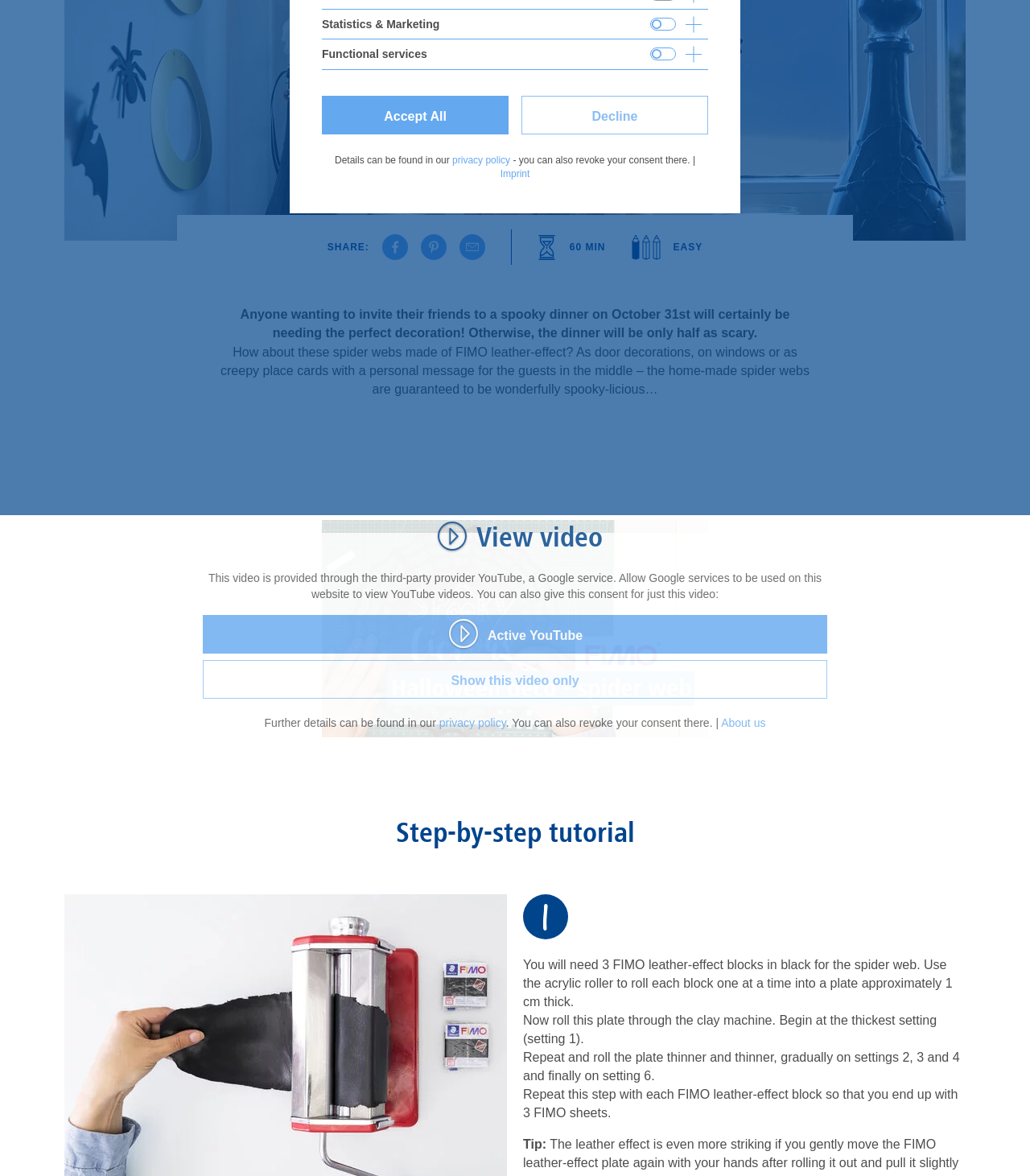Identify the bounding box for the described UI element. Provide the coordinates in (top-left x, top-left y, bottom-right x, bottom-right y) format with values ranging from 0 to 1: Accept All

[0.312, 0.081, 0.494, 0.114]